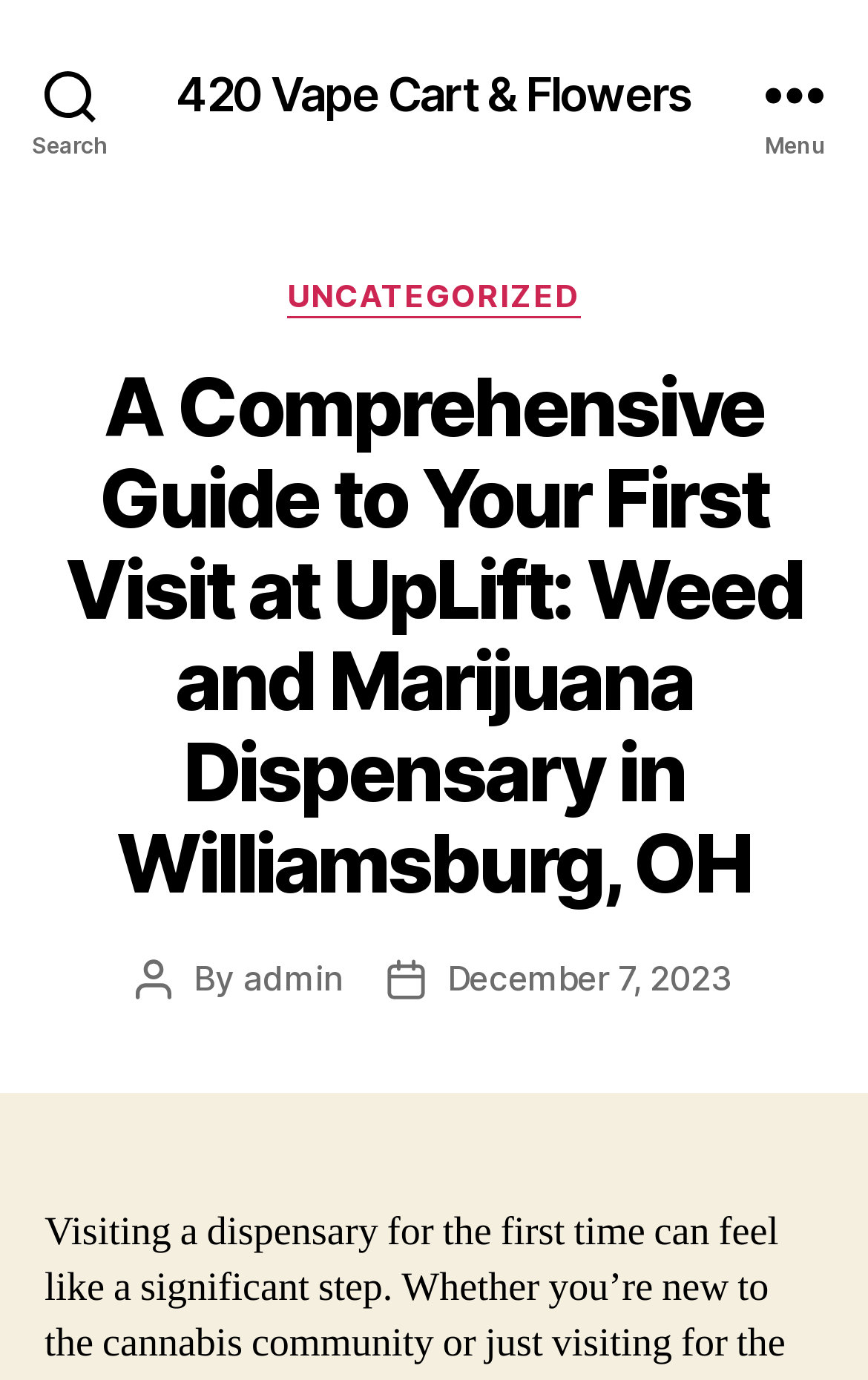When was the post published?
Refer to the image and provide a one-word or short phrase answer.

December 7, 2023